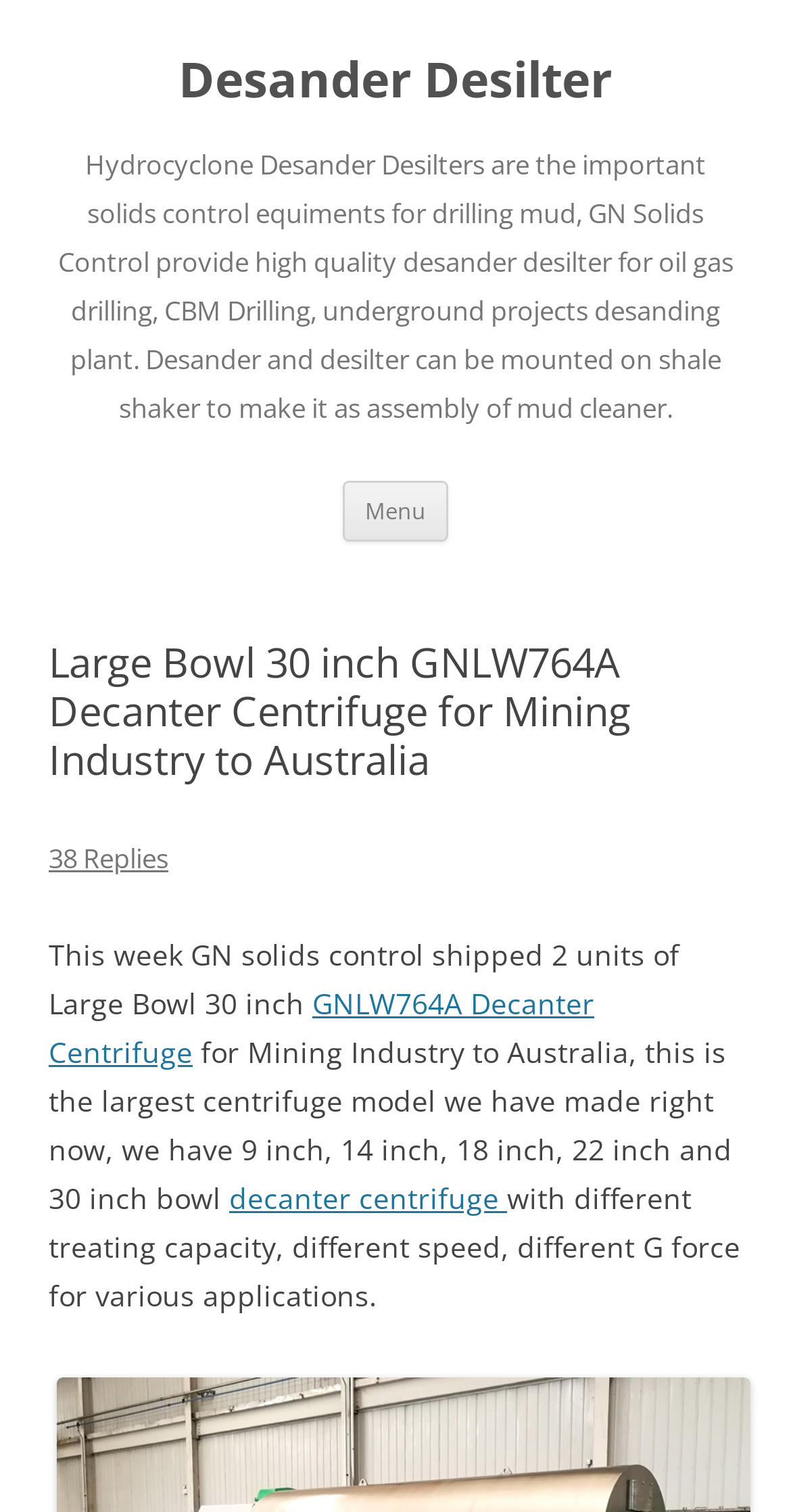Using the description "Home", predict the bounding box of the relevant HTML element.

None